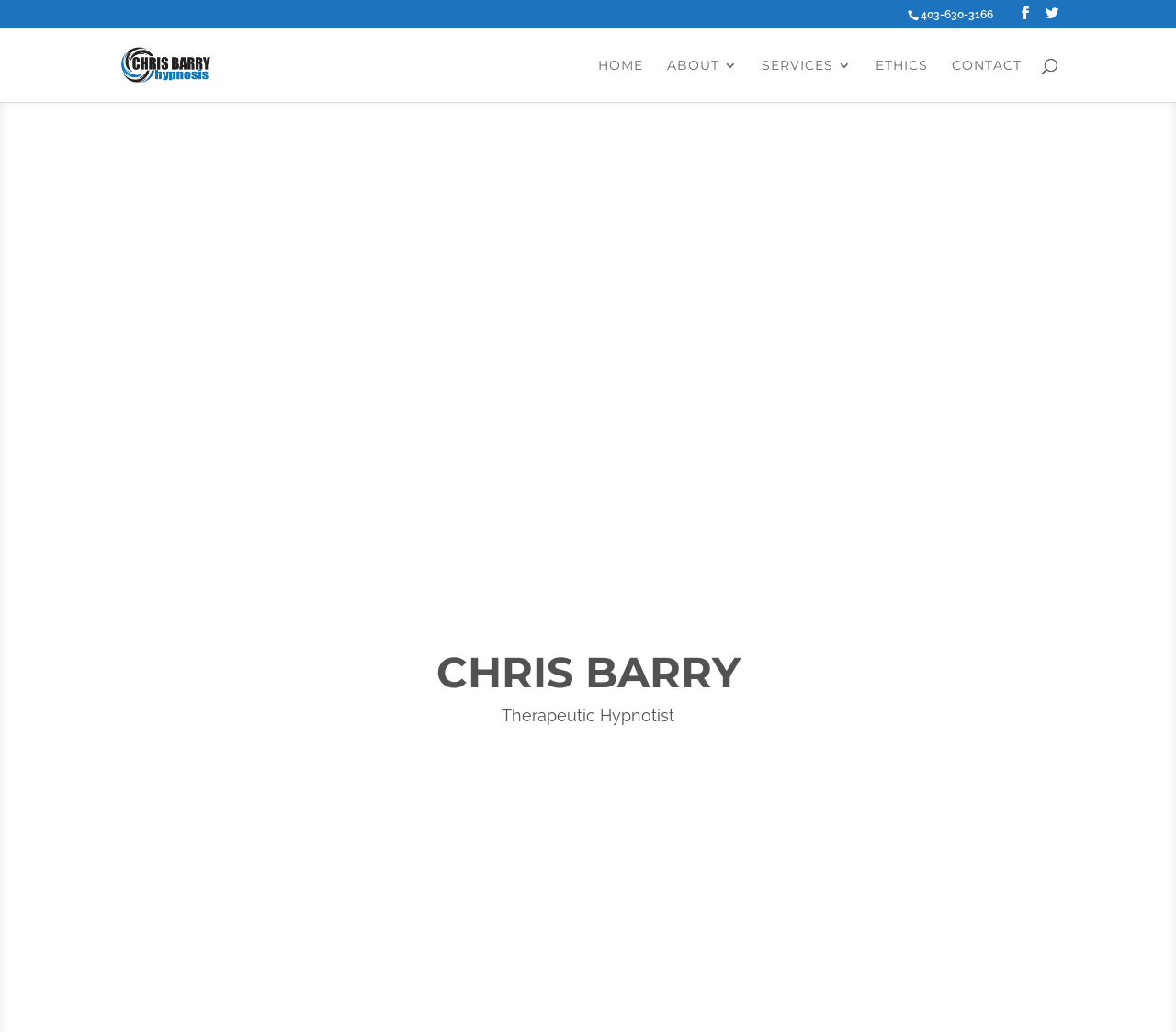What is the topic of the heading on the webpage?
Please give a detailed and elaborate explanation in response to the question.

I found the heading element with the text 'Helping Your Conscious Mind by Leveraging Your Unconscious Mind' and determined that the topic is related to conscious and unconscious mind.